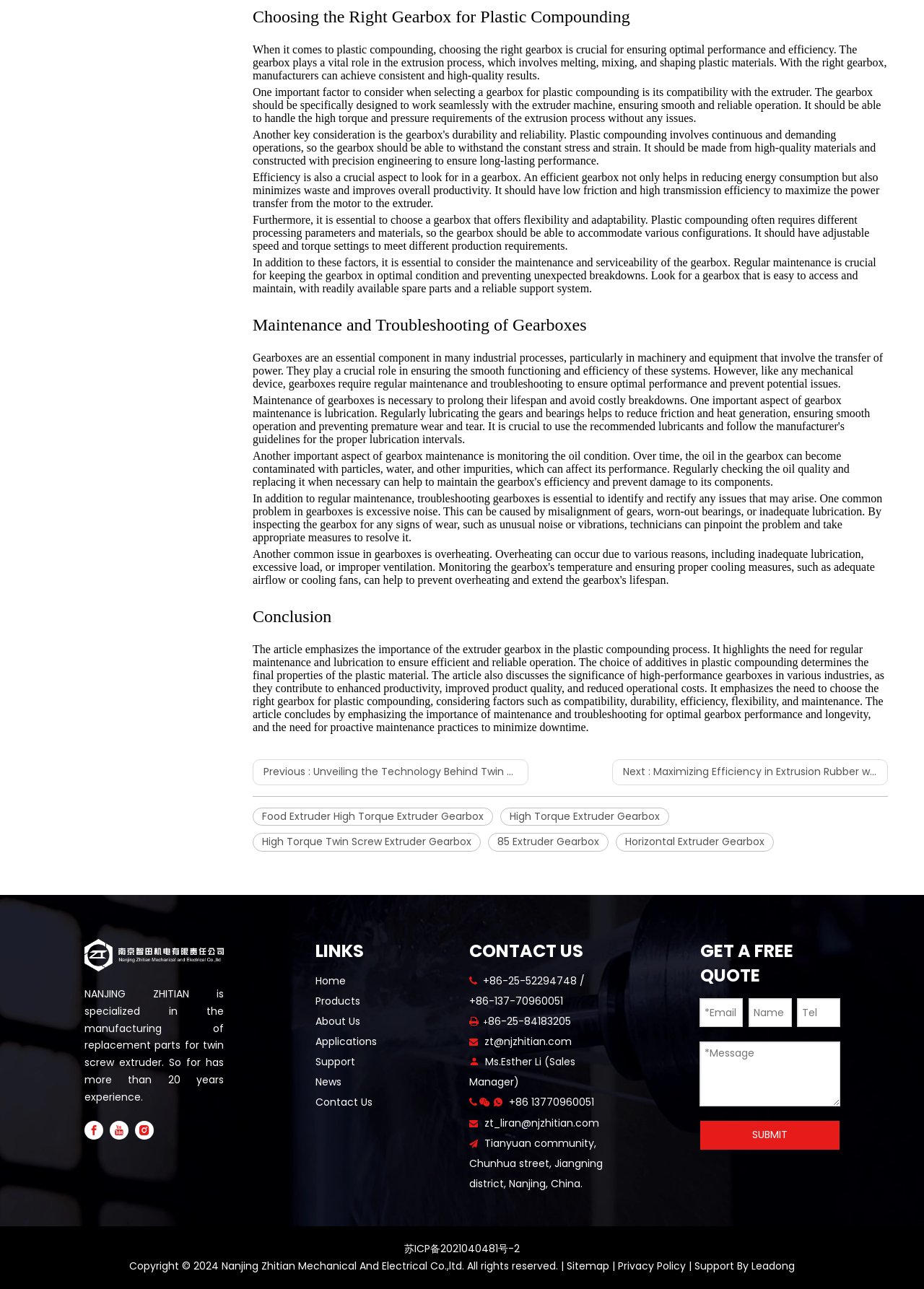What is the purpose of regular maintenance for gearboxes?
Using the image as a reference, give an elaborate response to the question.

According to the webpage, regular maintenance is crucial for keeping the gearbox in optimal condition and preventing unexpected breakdowns, which suggests that the purpose of regular maintenance is to avoid such issues.